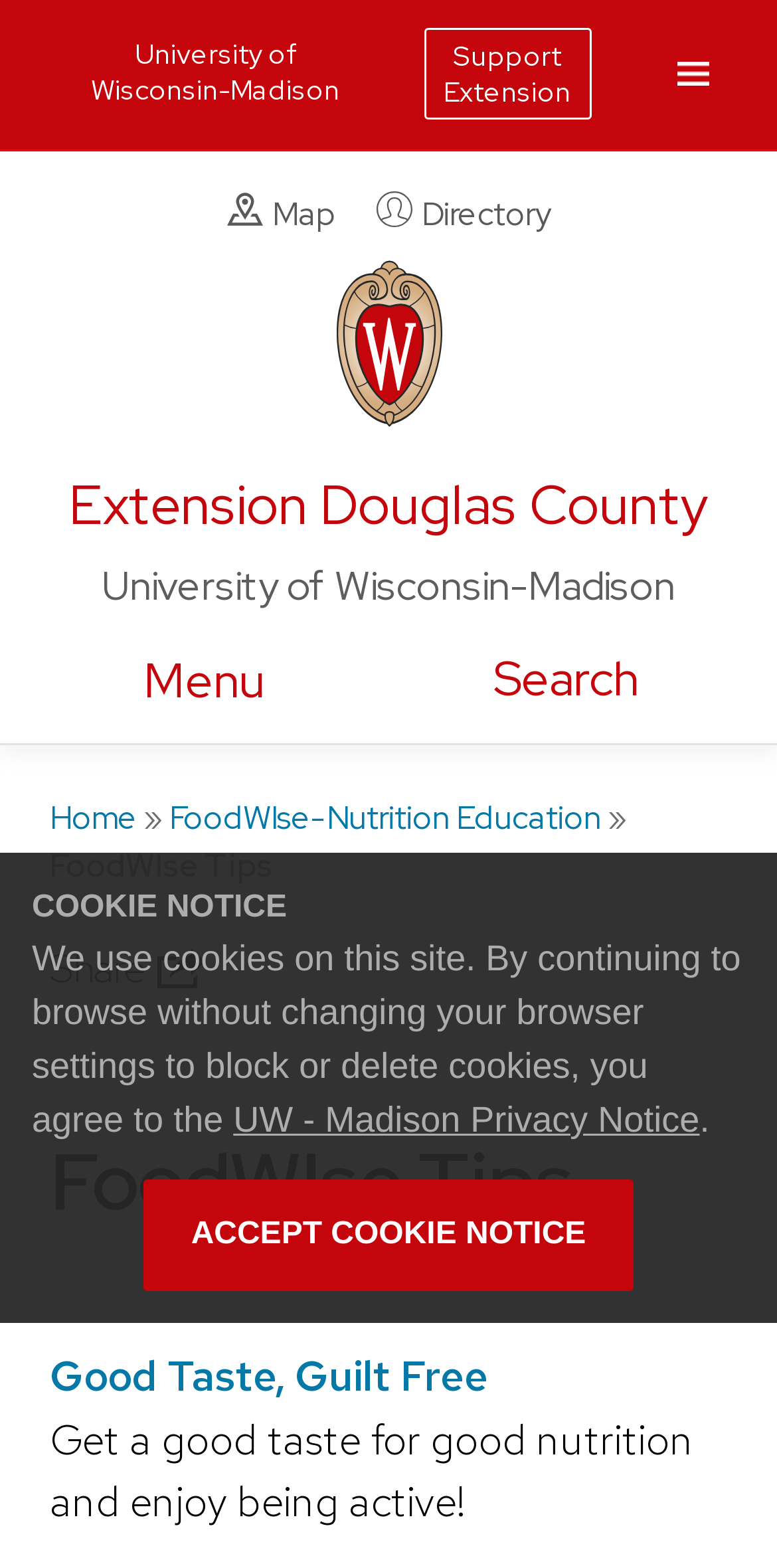Please provide a one-word or phrase answer to the question: 
What is the text on the link below the 'FoodWIse Tips' heading?

Good Taste, Guilt Free